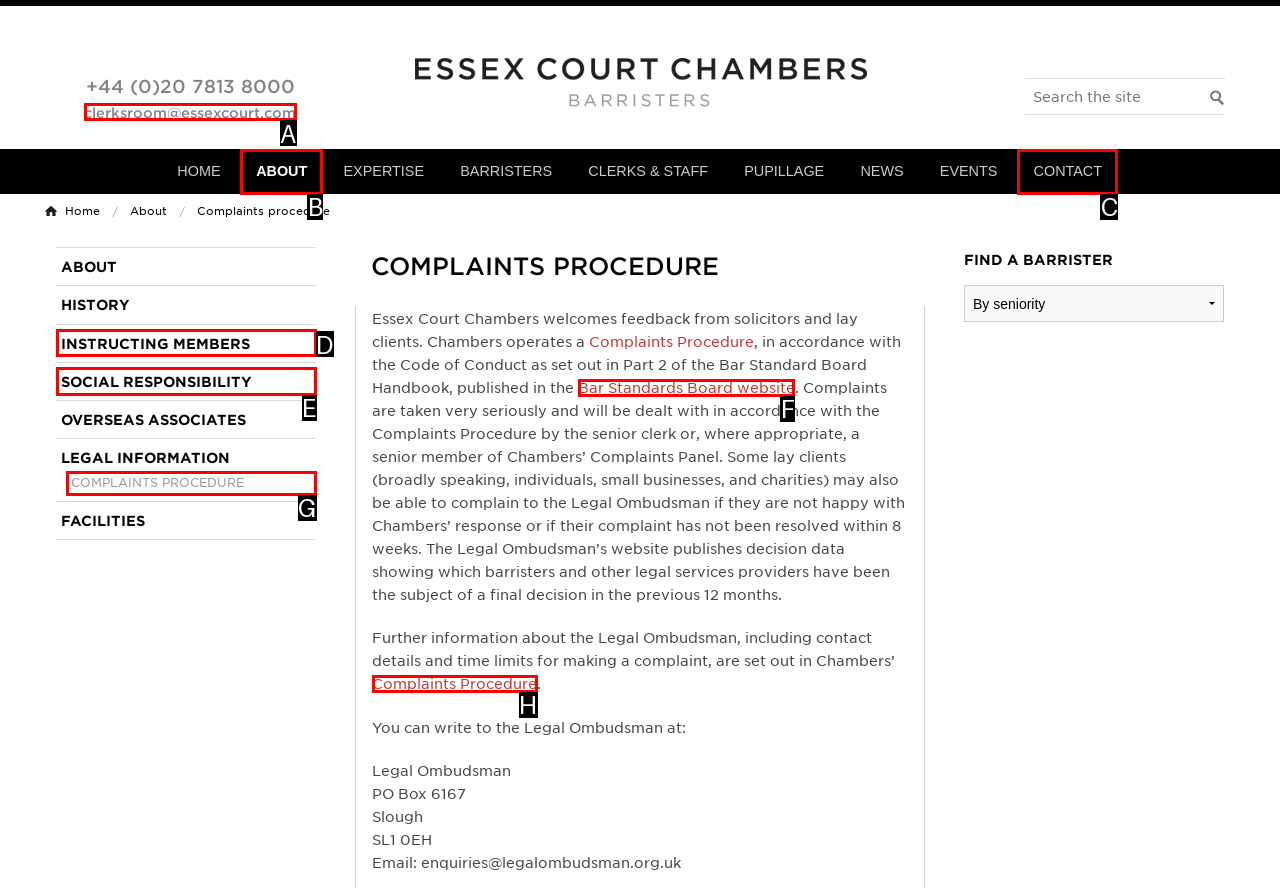Which letter corresponds to the correct option to complete the task: Click the 'Bar Standards Board website' link?
Answer with the letter of the chosen UI element.

F